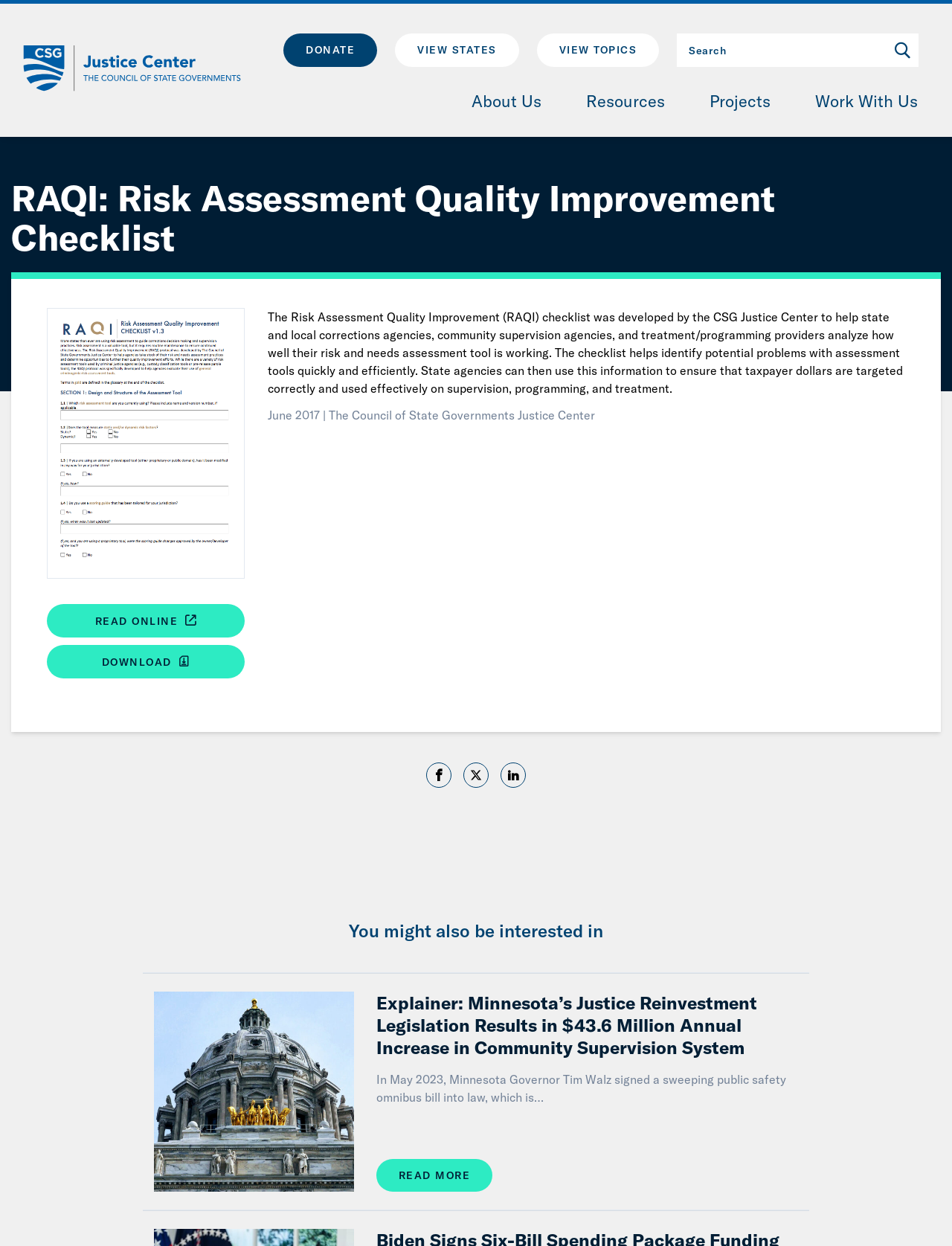What is the format of the RAQI checklist?
Give a detailed and exhaustive answer to the question.

The RAQI checklist can be accessed in two formats, online and downloadable, as indicated by the 'READ ONLINE' and 'DOWNLOAD' links below the heading 'RAQI: Risk Assessment Quality Improvement Checklist'.